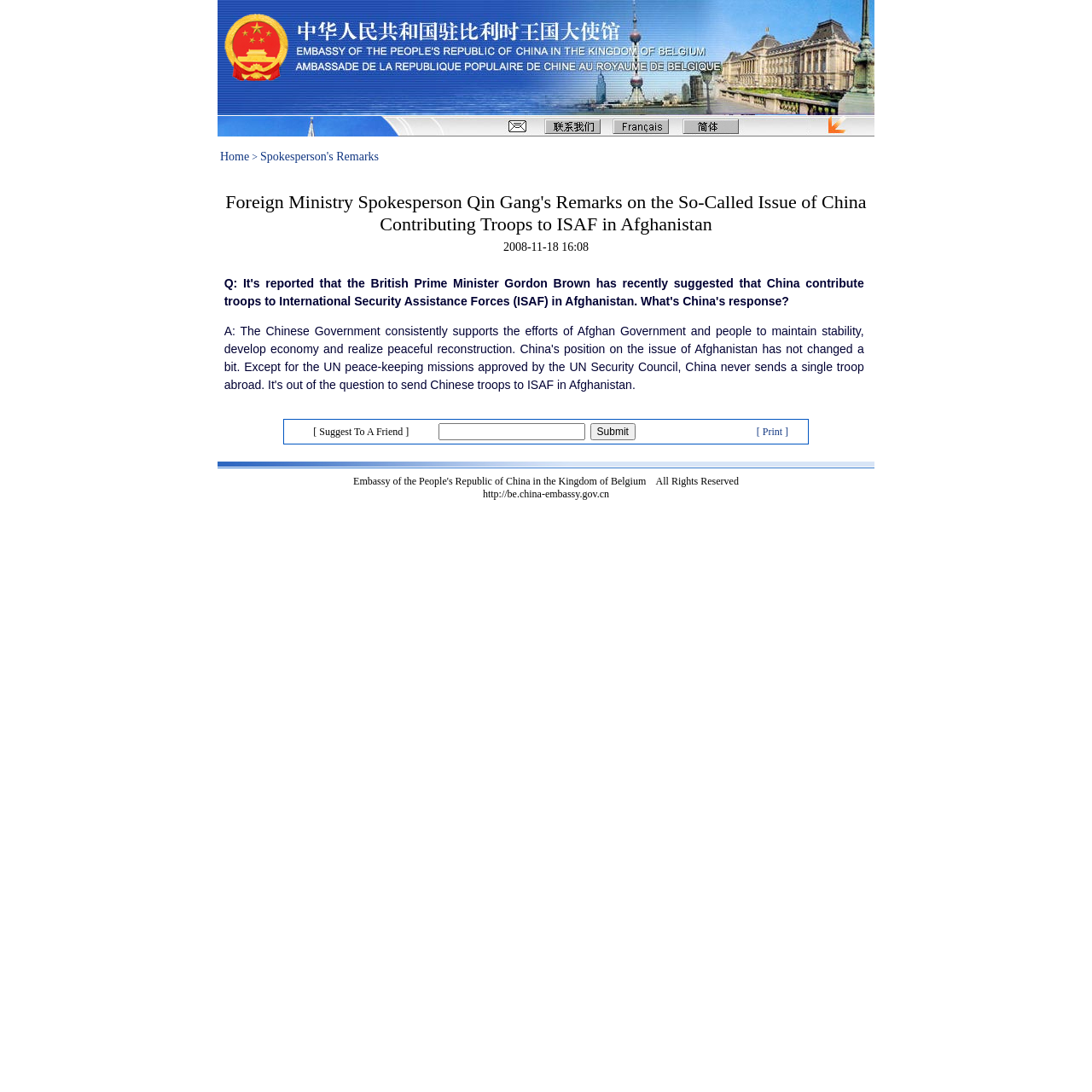Explain the webpage in detail.

This webpage appears to be a news article or press release from the Foreign Ministry of China. At the top of the page, there are two images, one above the other, taking up about a quarter of the page's width. Below these images, there is a table with multiple rows, containing the main content of the page.

The first row of the table has a cell with a breadcrumb navigation link, "Home > Spokesperson's Remarks", which suggests that this page is part of a larger website with multiple sections. The next row has a cell with the title of the article, "Foreign Ministry Spokesperson Qin Gang's Remarks on the So-Called Issue of China Contributing Troops to ISAF in Afghanistan", followed by the date and time of the remarks, "2008-11-18 16:08".

The main content of the article is in the next row, which is a long cell with a question-and-answer format. The question is about China's response to the British Prime Minister's suggestion that China contribute troops to International Security Assistance Forces (ISAF) in Afghanistan. The answer explains China's position on the issue, stating that China consistently supports the efforts of the Afghan Government and people to maintain stability and develop the economy, and that China never sends troops abroad except for UN peace-keeping missions approved by the UN Security Council.

Below the main content, there are three rows with cells containing links and buttons. The first row has a "Suggest to a Friend" link, a "Submit" button, and a "Print" link. The second row is empty, and the third row has a copyright notice and a link to the Embassy of the People's Republic of China in the Kingdom of Belgium.

At the very bottom of the page, there is another image, which appears to be a logo or a footer image.